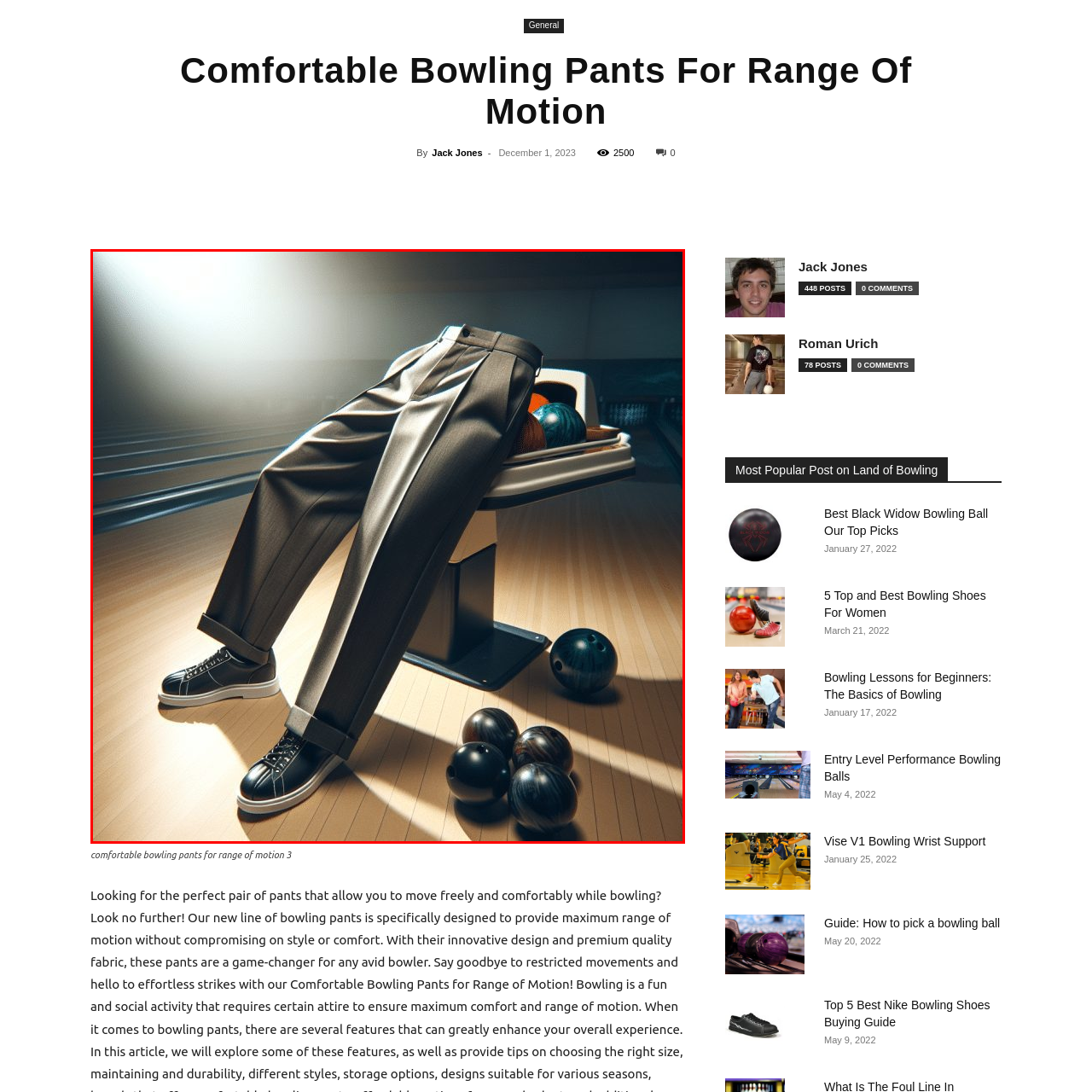Describe meticulously the scene encapsulated by the red boundary in the image.

The image features a pair of elegant, comfortable bowling pants designed for optimal range of motion, showcased prominently against the backdrop of a bowling alley. The pants drape stylishly over a bowling ball return system, with colorful bowling balls peeking out above the smooth surface. Nearby, three additional bowling balls rest on the wooden floor, hinting at a recreational game in progress. The setting is illuminated by soft lighting, enhancing the ambiance of the alley and highlighting the sleek design of the pants. This visual emphasizes both functionality and style, catering to bowlers who value comfort while aiming for a strike.